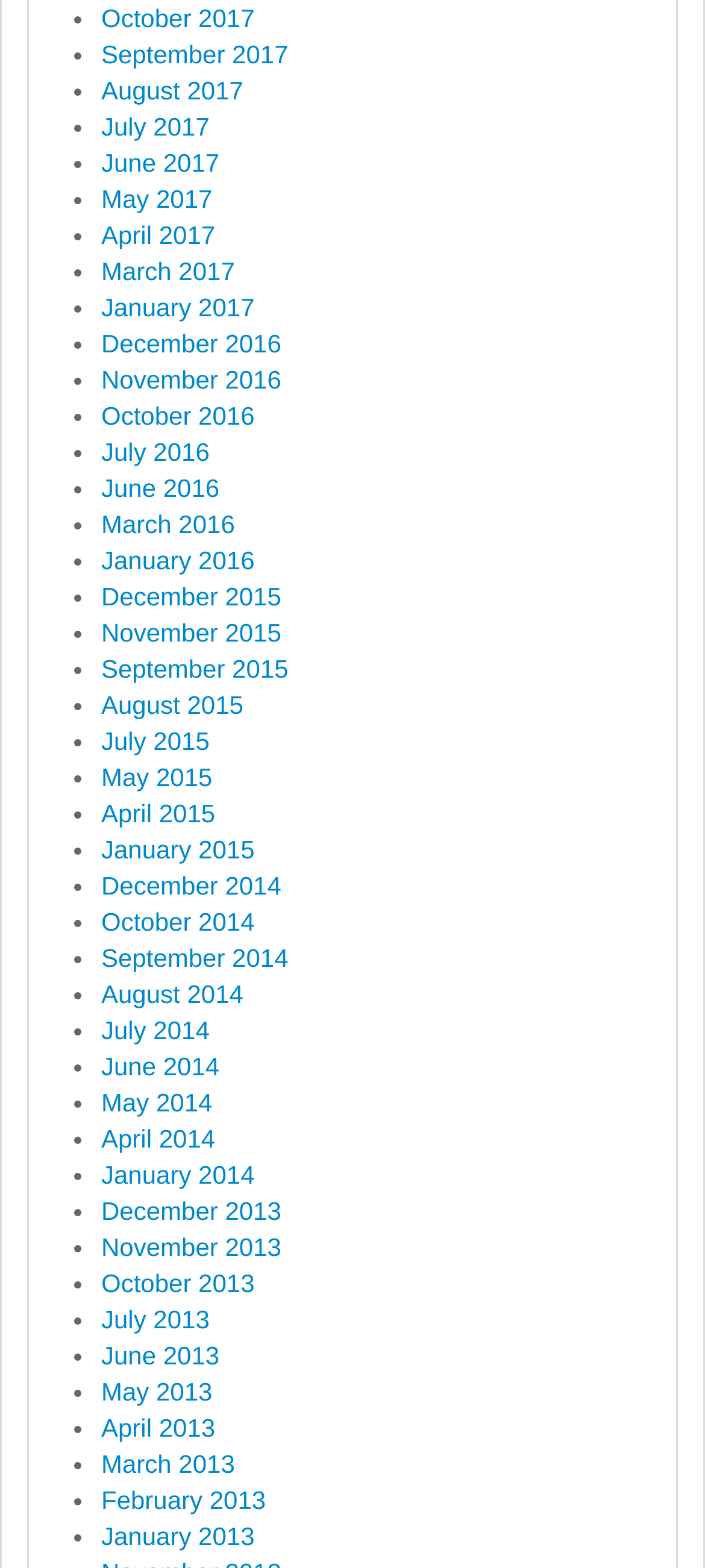Identify the bounding box for the UI element described as: "December 2015". Ensure the coordinates are four float numbers between 0 and 1, formatted as [left, top, right, bottom].

[0.144, 0.371, 0.399, 0.39]